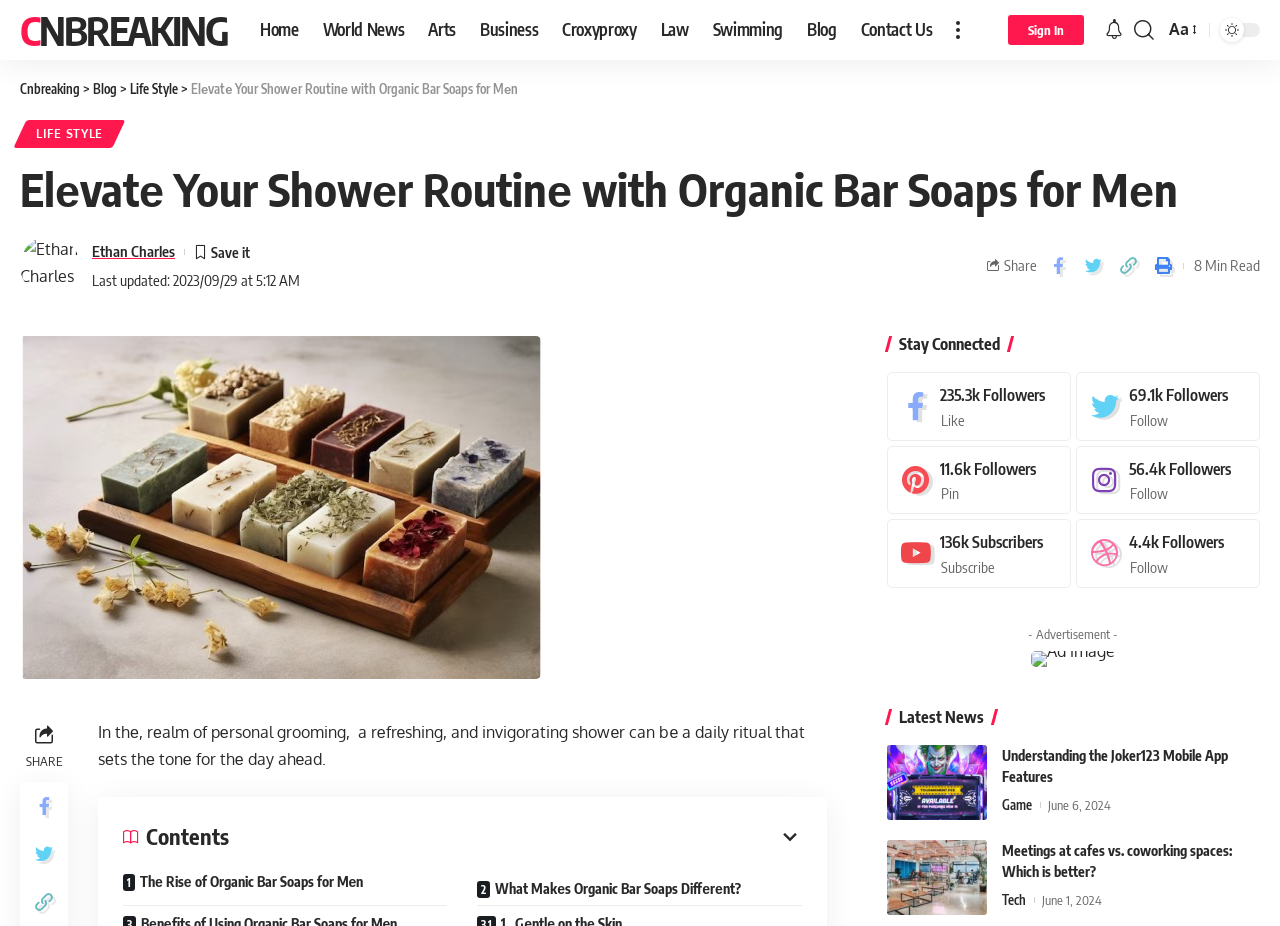Use one word or a short phrase to answer the question provided: 
What is the topic of the article below the main heading?

The Risе of Organic Bar Soaps for Mеn